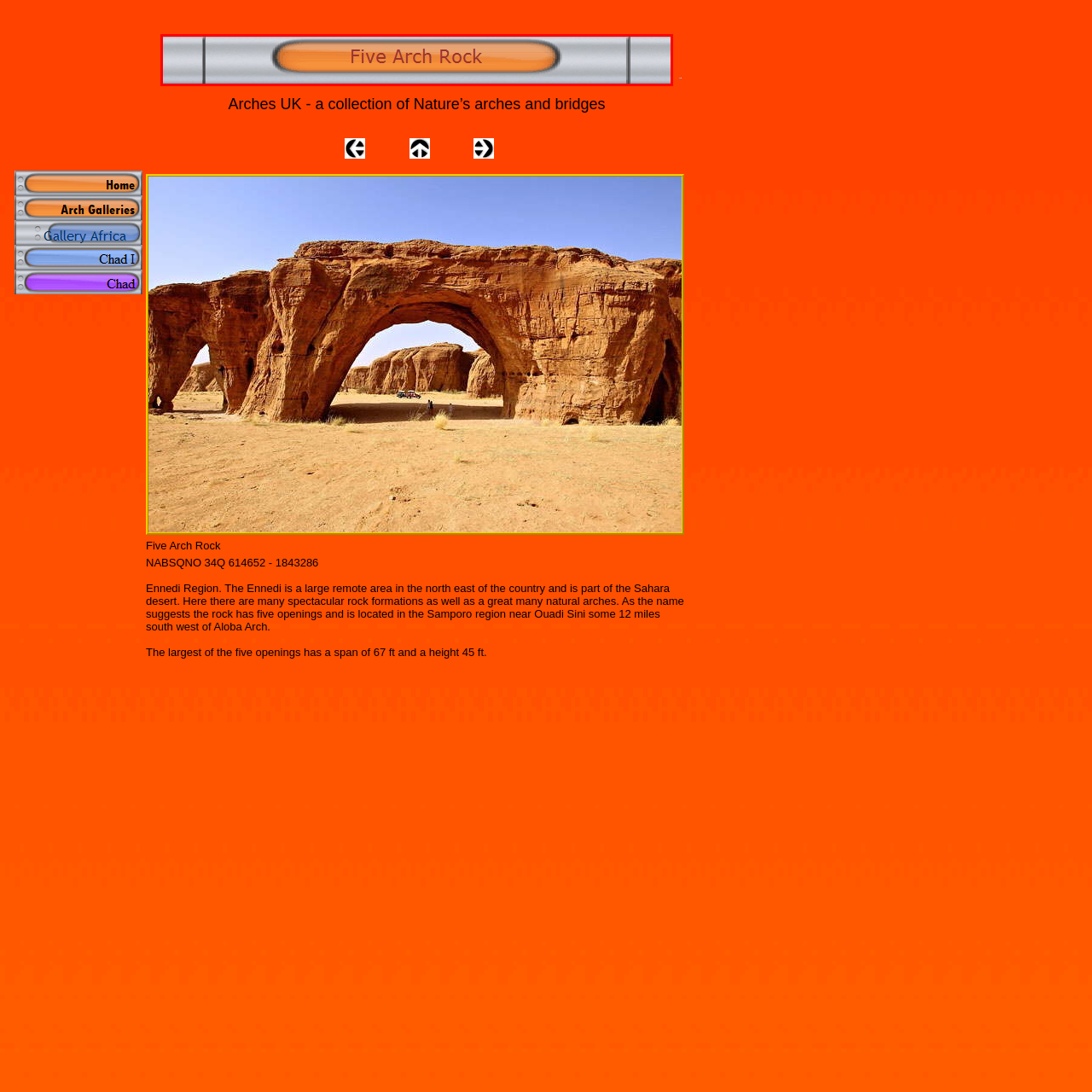Refer to the image contained within the red box, What is Five Arch Rock?
 Provide your response as a single word or phrase.

Natural geological formation